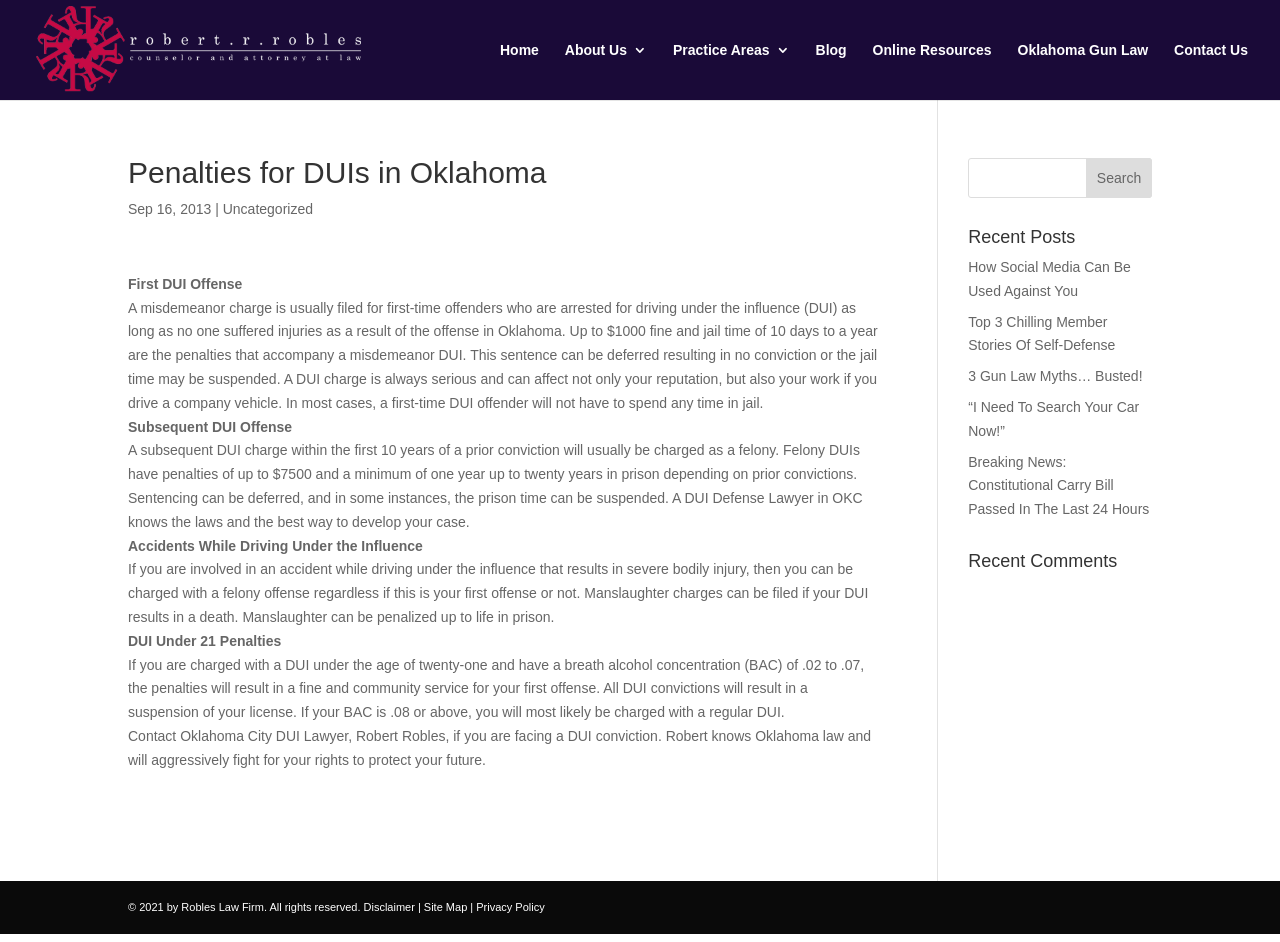Please specify the bounding box coordinates of the clickable region to carry out the following instruction: "View the 'Recent Posts'". The coordinates should be four float numbers between 0 and 1, in the format [left, top, right, bottom].

[0.756, 0.242, 0.9, 0.272]